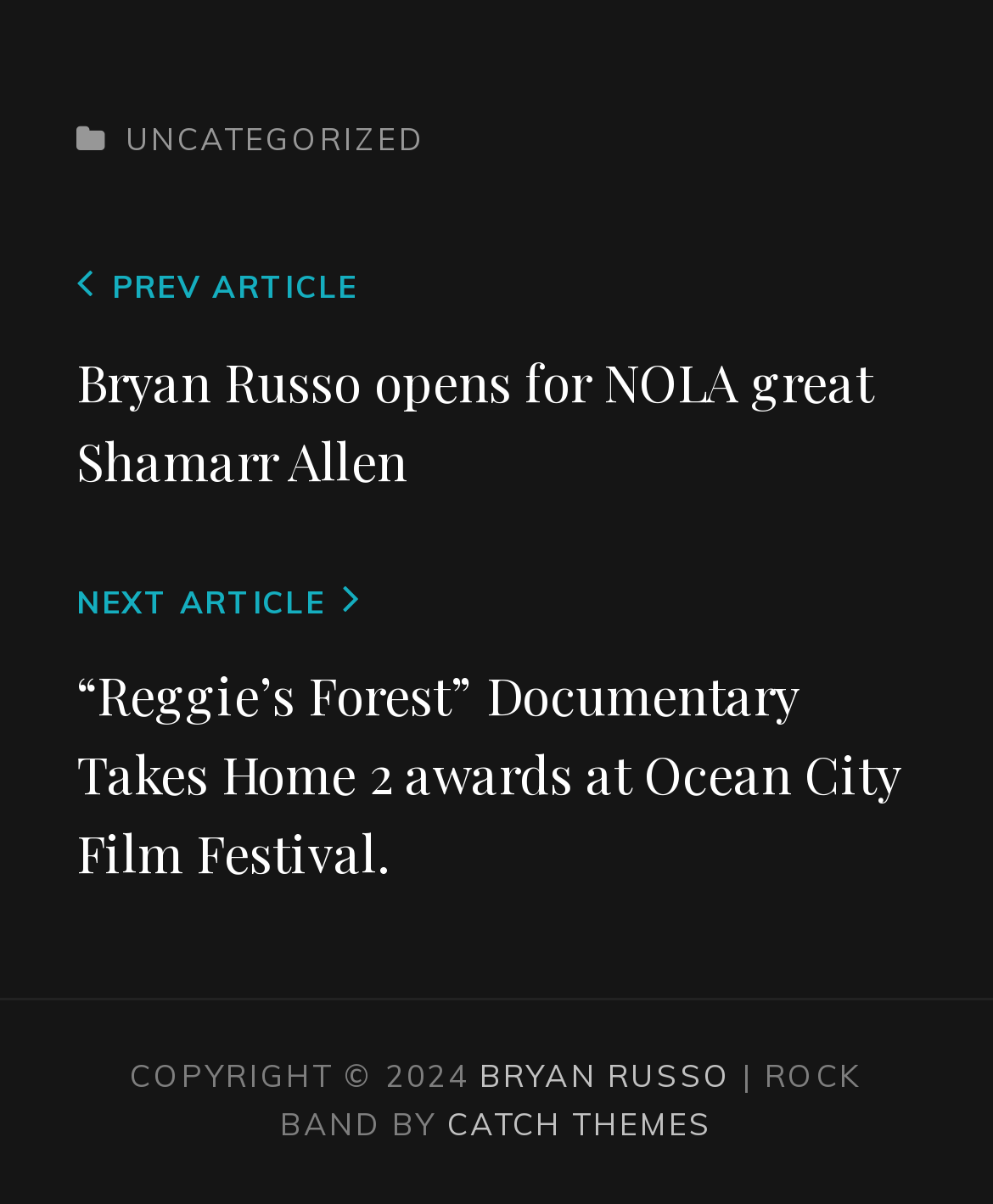What is the category of the current post?
Provide a concise answer using a single word or phrase based on the image.

UNCATEGORIZED